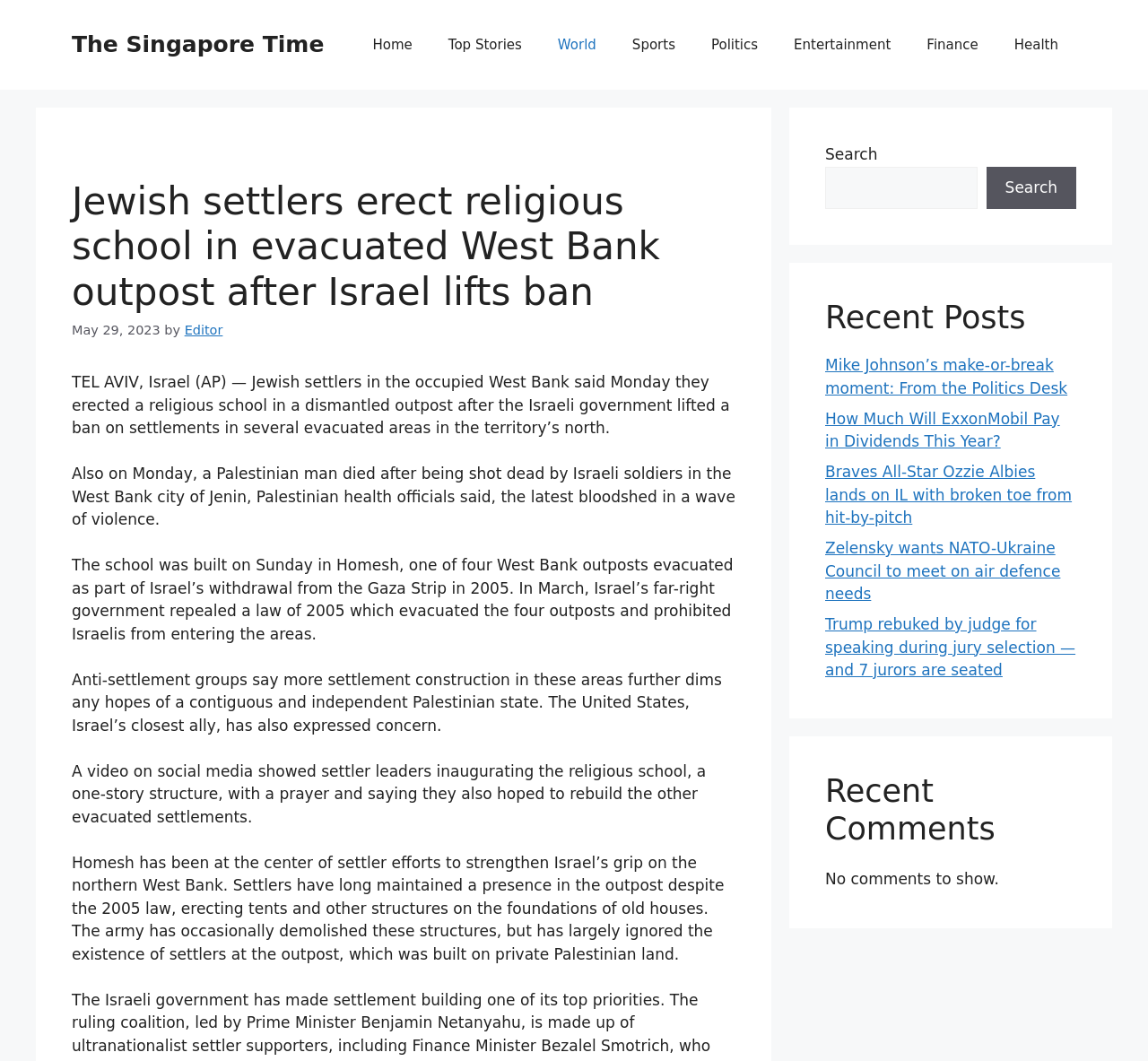Identify the bounding box coordinates for the element you need to click to achieve the following task: "View the 'Recent Posts' section". Provide the bounding box coordinates as four float numbers between 0 and 1, in the form [left, top, right, bottom].

[0.719, 0.281, 0.938, 0.317]